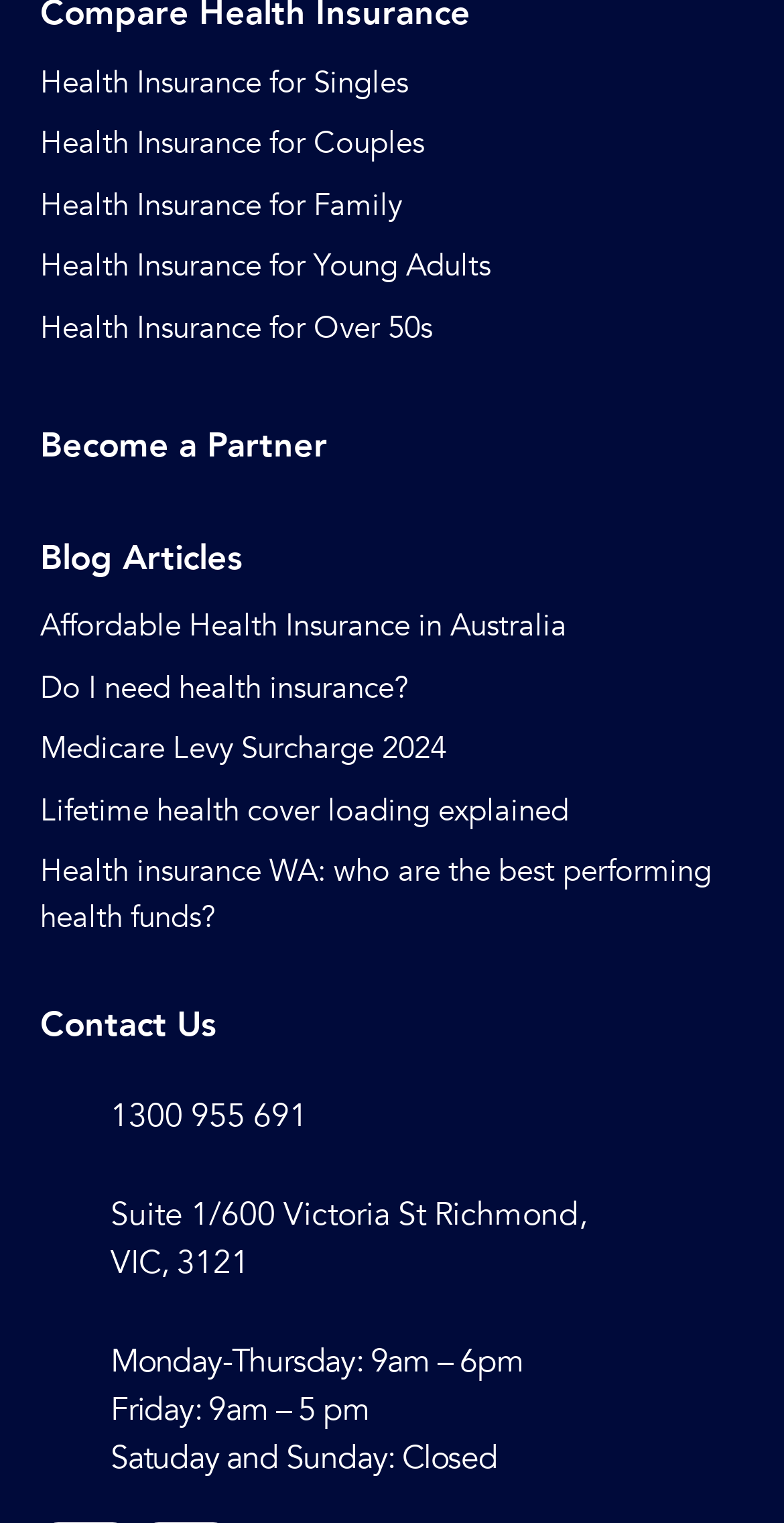Identify the bounding box coordinates of the section to be clicked to complete the task described by the following instruction: "Become a partner". The coordinates should be four float numbers between 0 and 1, formatted as [left, top, right, bottom].

[0.051, 0.276, 0.949, 0.31]